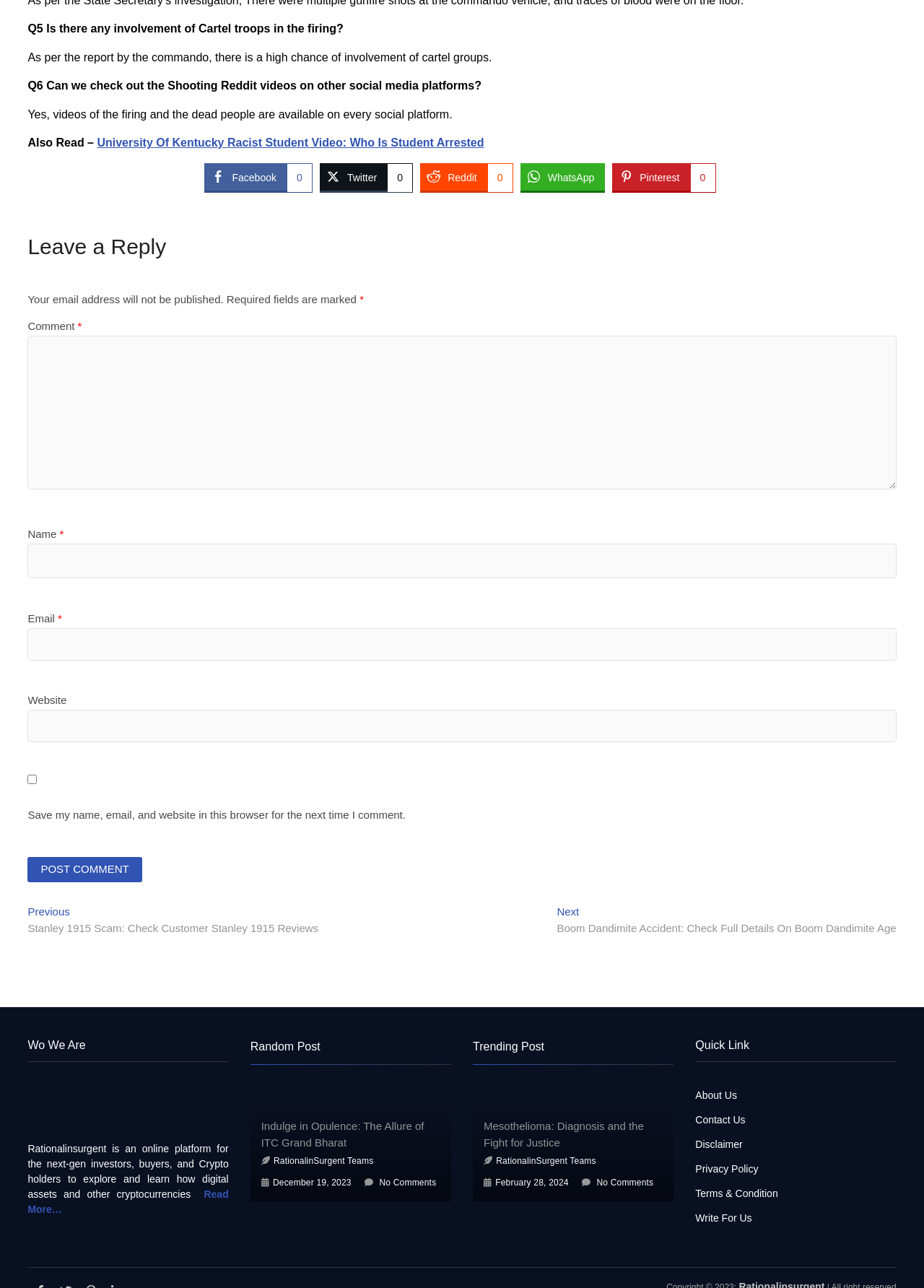Please predict the bounding box coordinates of the element's region where a click is necessary to complete the following instruction: "Share on Facebook". The coordinates should be represented by four float numbers between 0 and 1, i.e., [left, top, right, bottom].

[0.221, 0.126, 0.338, 0.148]